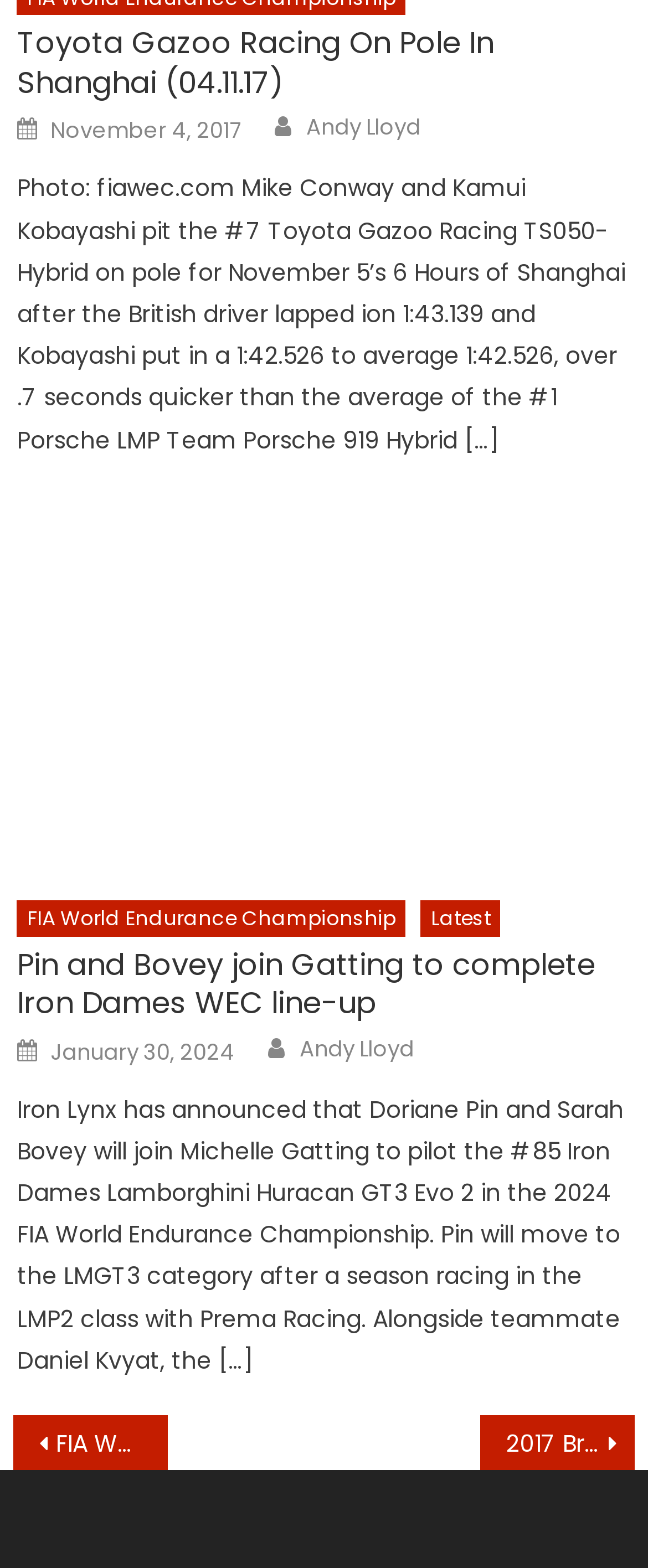Locate the bounding box of the UI element described in the following text: "Latest".

[0.65, 0.574, 0.773, 0.597]